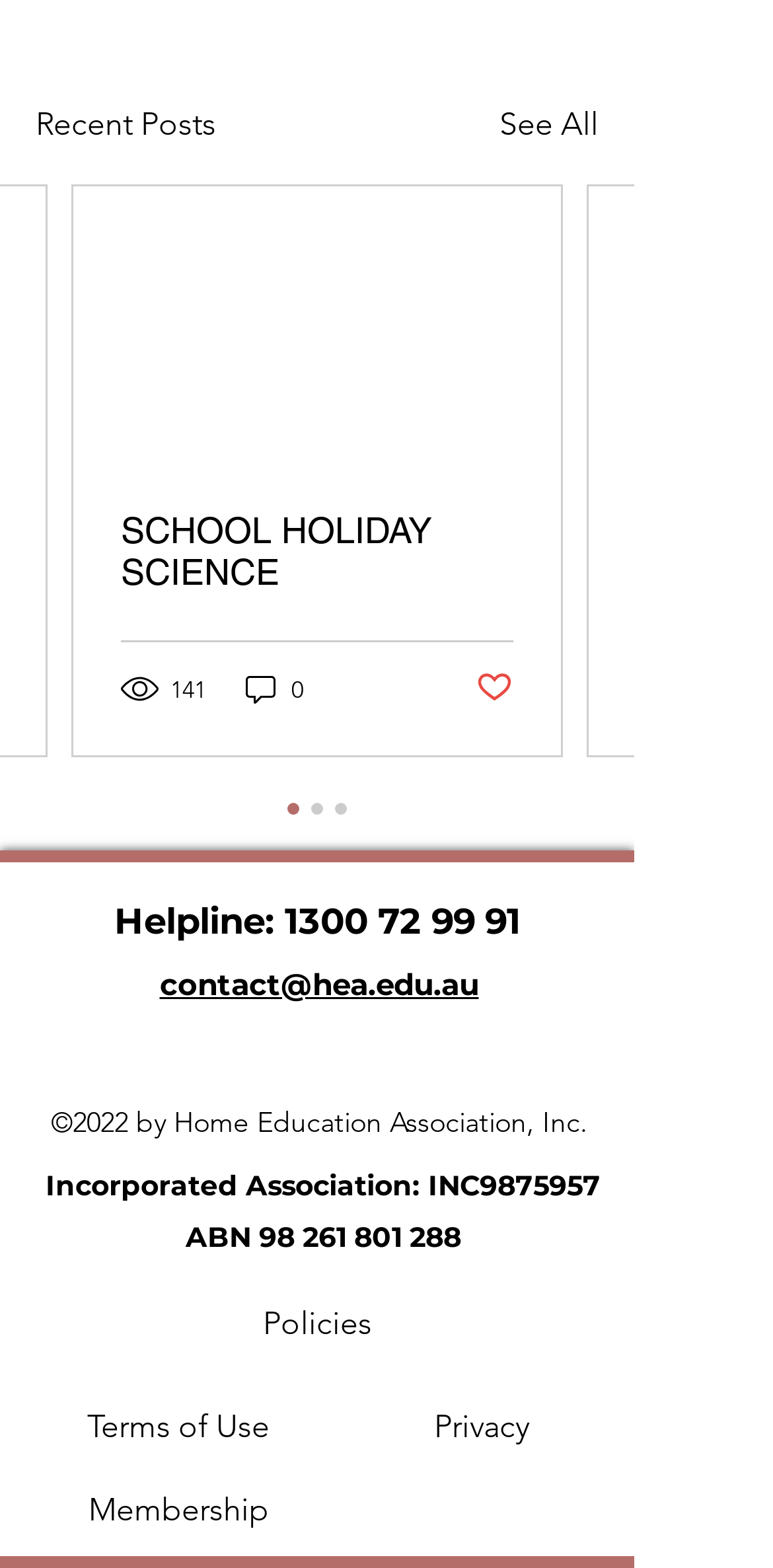What is the ABN of the Home Education Association?
Please answer the question as detailed as possible.

The ABN of the Home Education Association is located in the footer section, and it is provided as a link element with the OCR text '98 261 801 288', next to the StaticText 'ABN'.